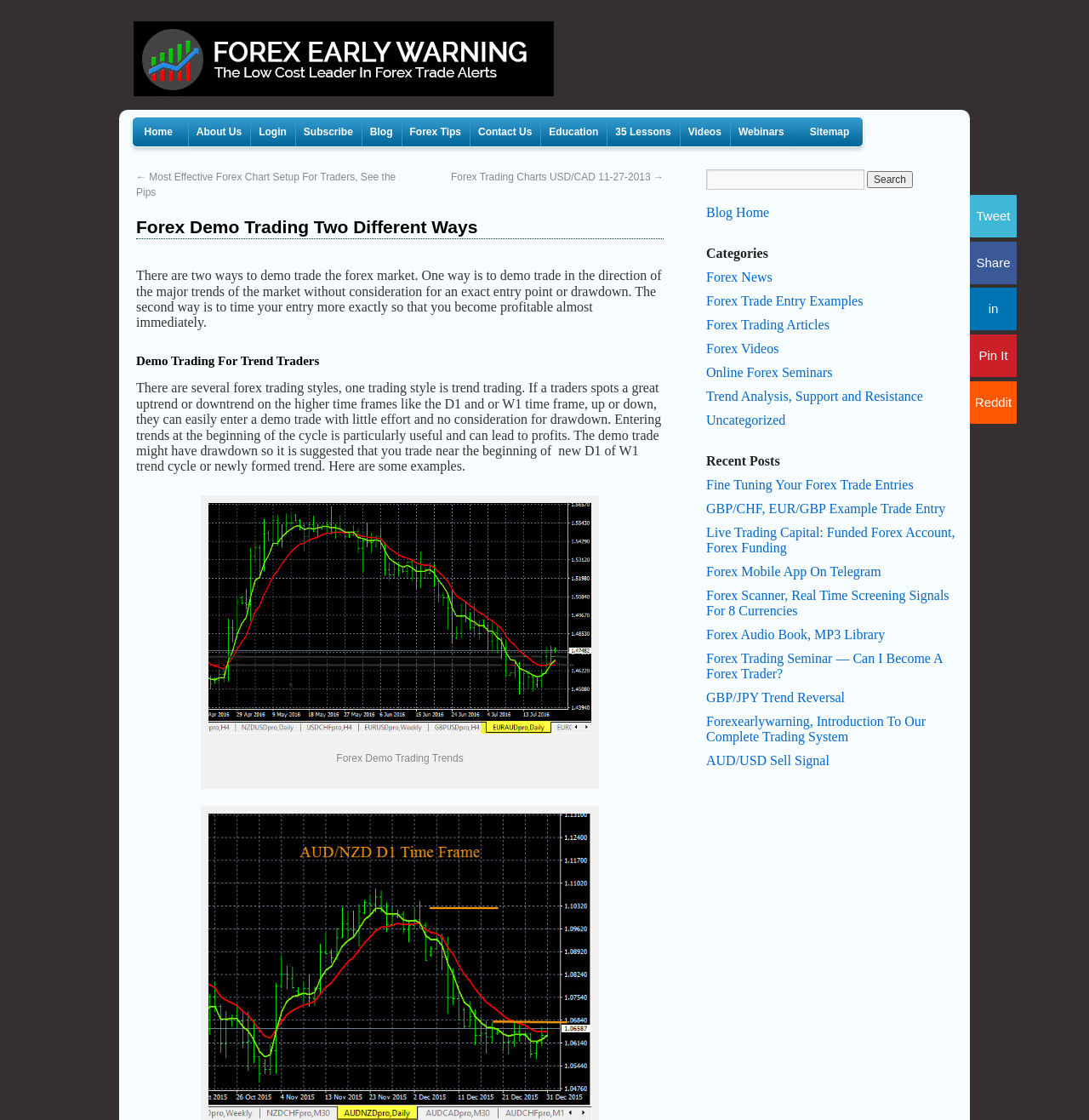Identify the bounding box coordinates of the clickable region necessary to fulfill the following instruction: "View the 'Recent Posts'". The bounding box coordinates should be four float numbers between 0 and 1, i.e., [left, top, right, bottom].

[0.648, 0.405, 0.716, 0.418]